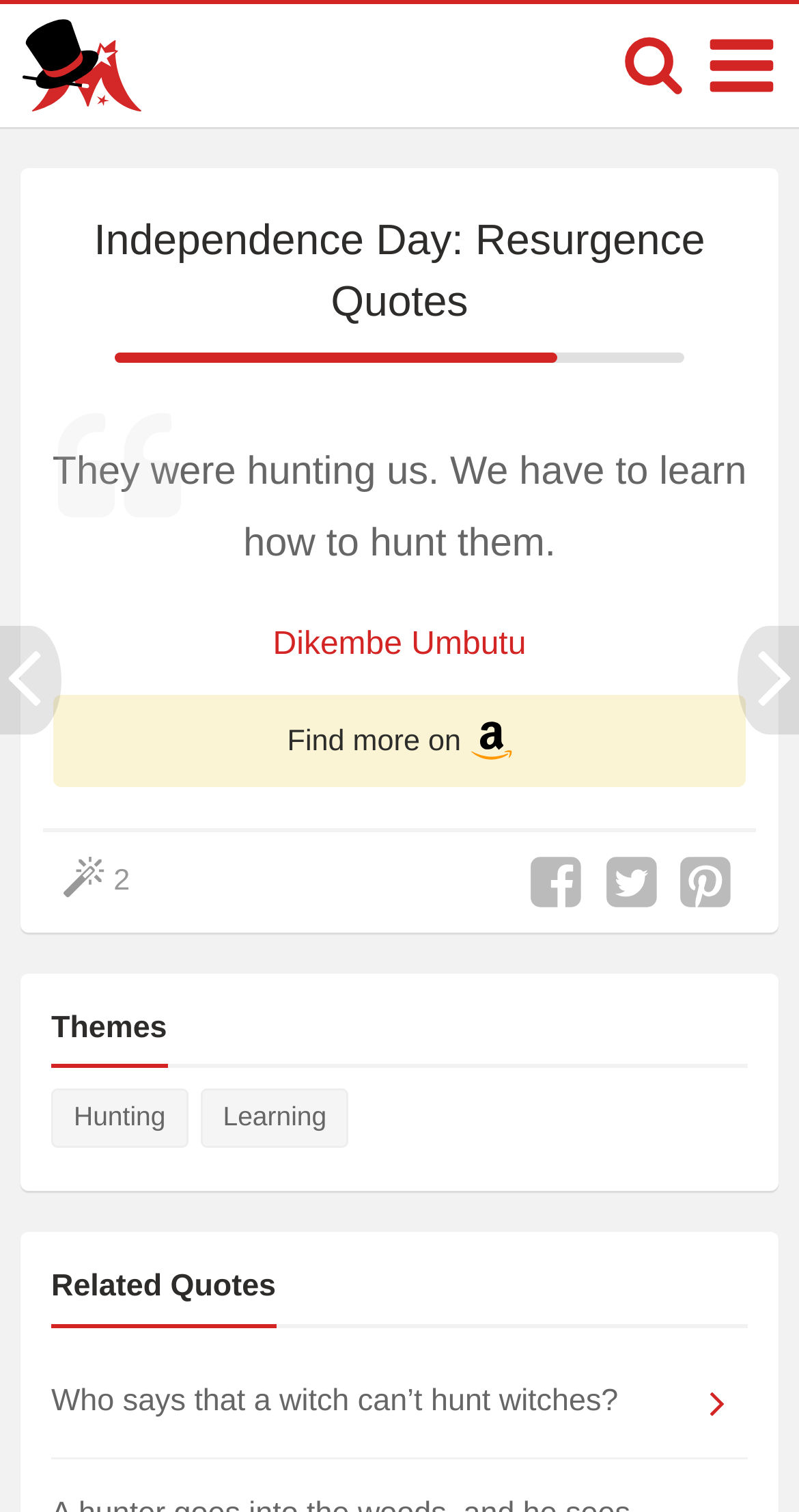How many themes are listed on the webpage?
Based on the screenshot, respond with a single word or phrase.

2